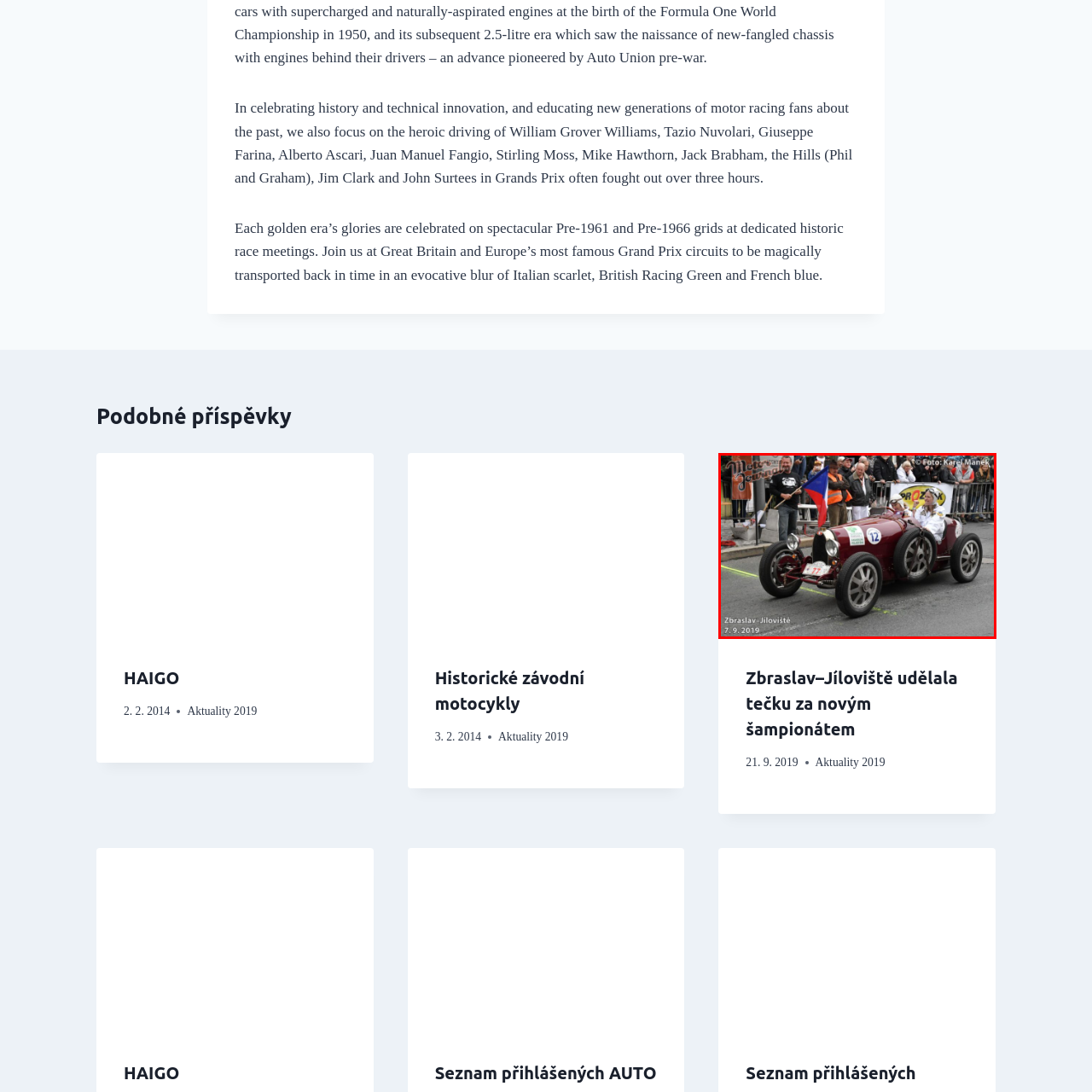Generate a detailed explanation of the image that is highlighted by the red box.

The image captures a historical auto event held in Zbraslav–Jíloviště on September 7, 2019. In the foreground, a classic maroon car, possibly a vintage racing model, is prominently displayed. The vehicle features large, distinctive wheels and bears the number 12 on its side. The driver, dressed in period attire, is seen holding a Czech flag, enhancing the event's patriotic spirit. Surrounding the car, a crowd of spectators eagerly observes the proceedings, showcasing their enthusiasm for classic motor racing. The setting reflects a vibrant atmosphere filled with nostalgia for the golden age of automobiles, as participants celebrate both the beauty and engineering of historical racing vehicles.